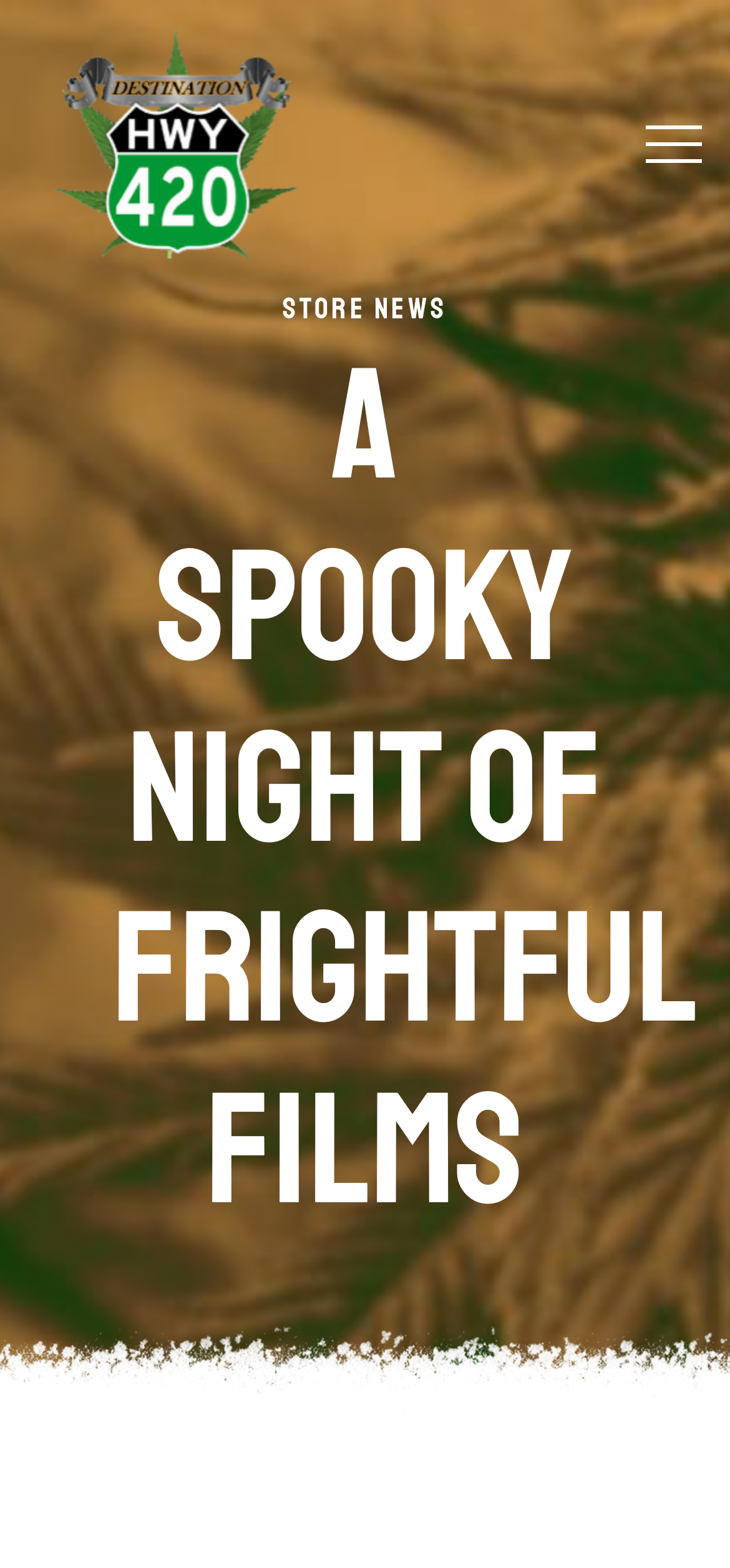Examine the image and give a thorough answer to the following question:
How many links are in the menu?

I counted the number of link elements under the 'MENU' link, which are 'BREMERTON DISPENSARY DEALS', 'MEDICAL CARDS', 'MULTIMEDIA', 'ABOUT US', 'CONTACT', and 'ORDER AHEAD'.